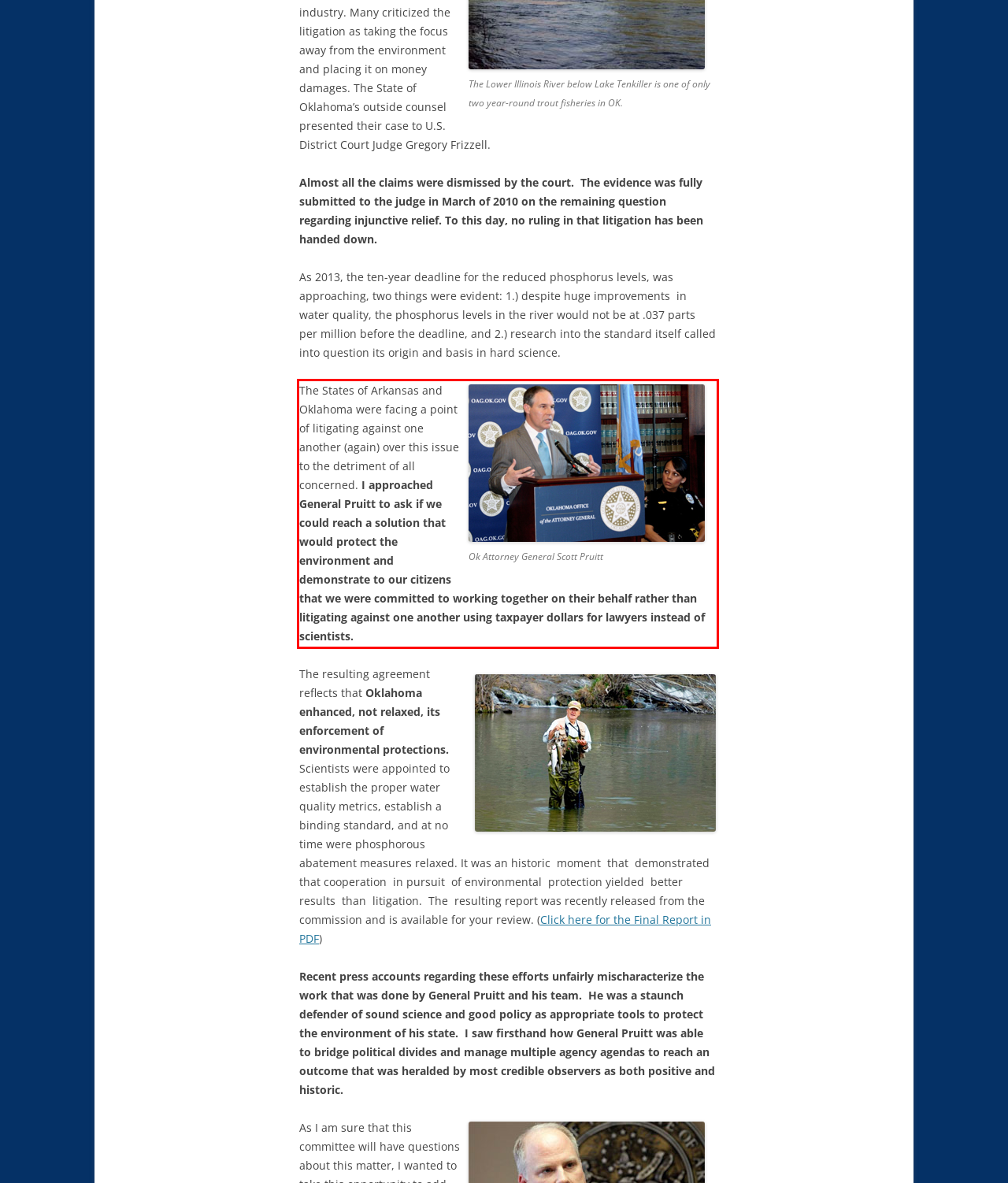You are given a screenshot showing a webpage with a red bounding box. Perform OCR to capture the text within the red bounding box.

The States of Arkansas and Oklahoma were facing a point of litigating against one another (again) over this issue to the detriment of all concerned. I approached General Pruitt to ask if we could reach a solution that would protect the environment and demonstrate to our citizens that we were committed to working together on their behalf rather than litigating against one another using taxpayer dollars for lawyers instead of scientists.